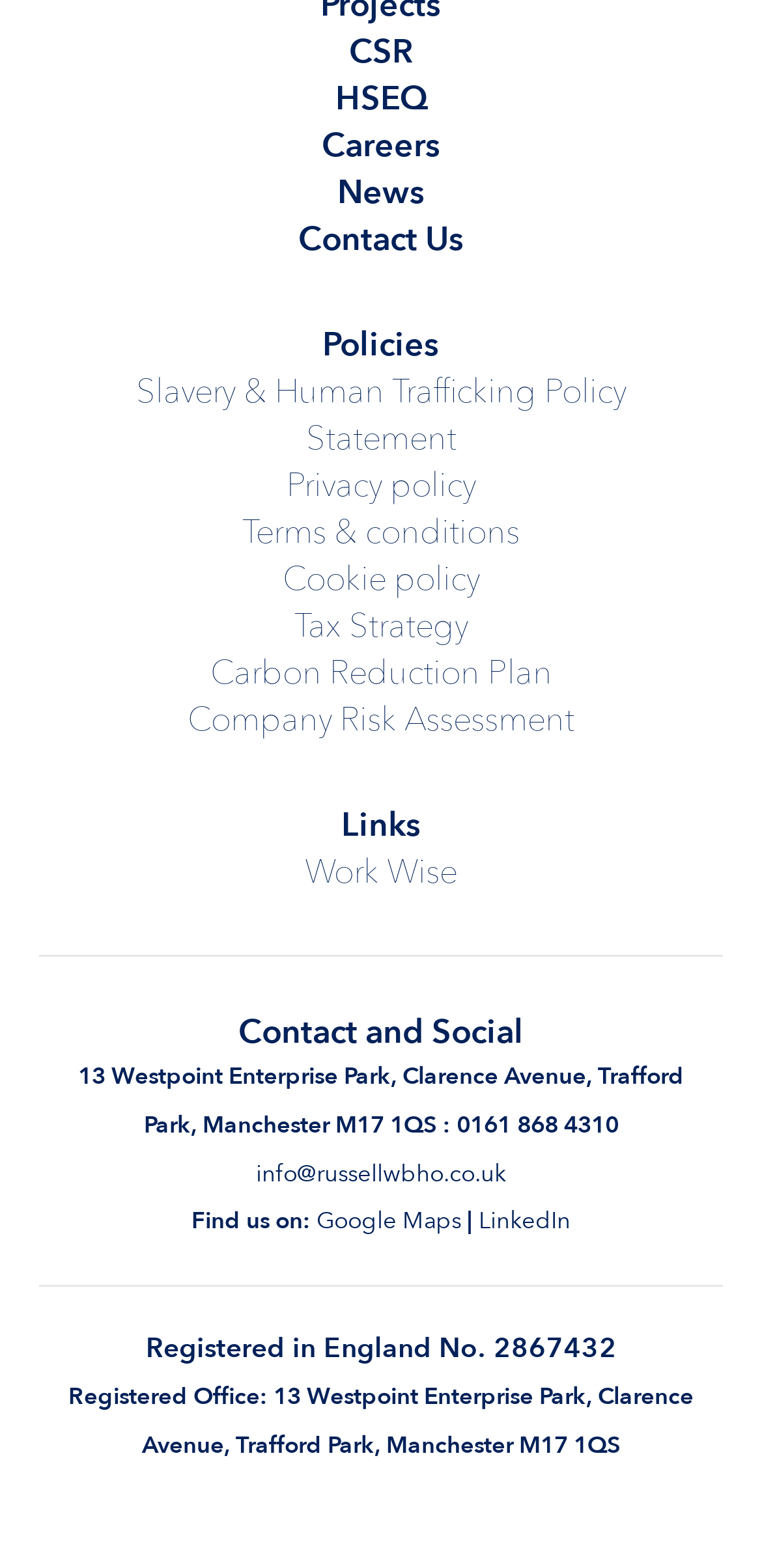Answer succinctly with a single word or phrase:
What is the company's email address?

info@russellwbho.co.uk